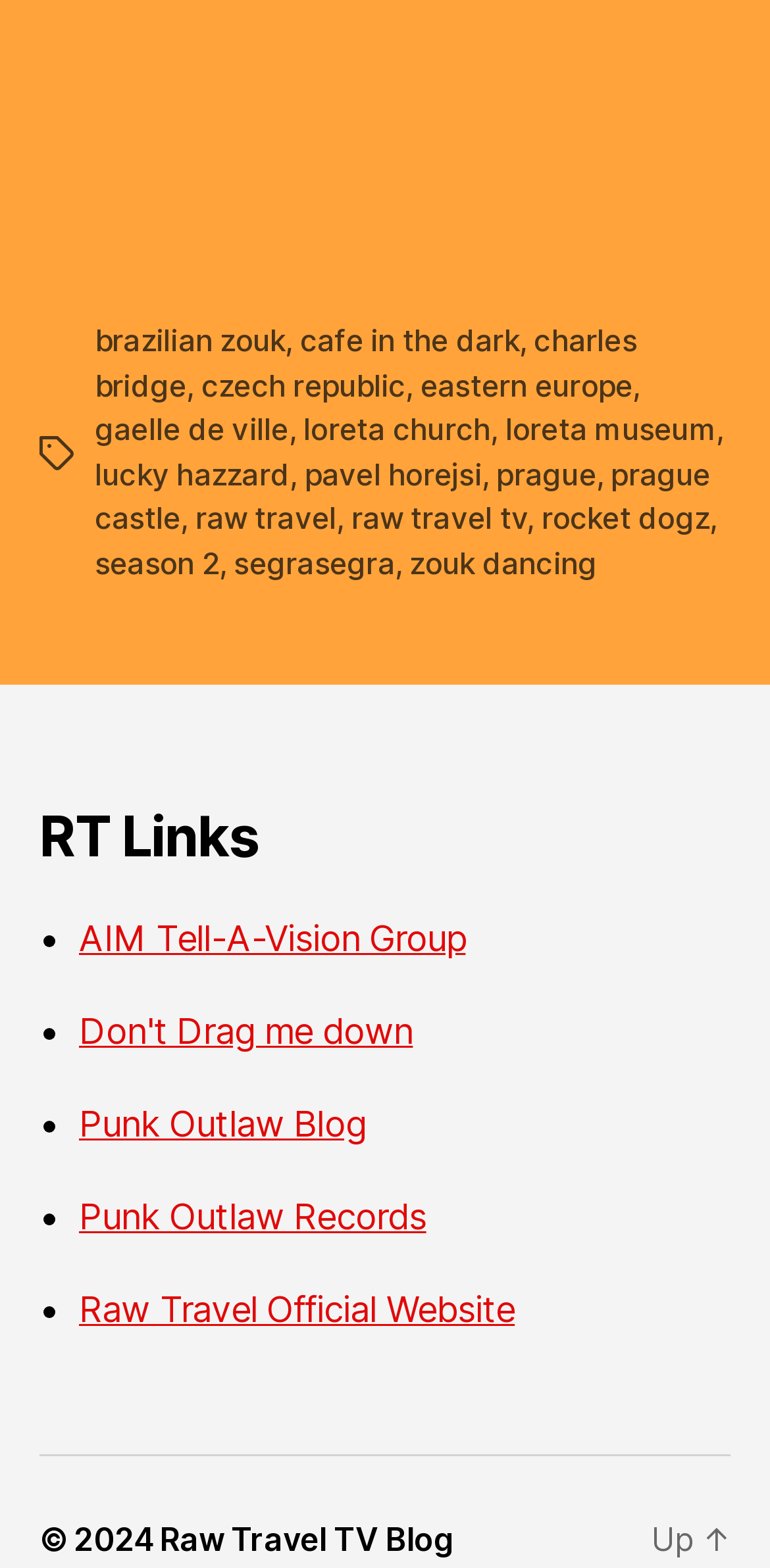Specify the bounding box coordinates of the element's region that should be clicked to achieve the following instruction: "click on brazilian zouk". The bounding box coordinates consist of four float numbers between 0 and 1, in the format [left, top, right, bottom].

[0.123, 0.205, 0.37, 0.229]